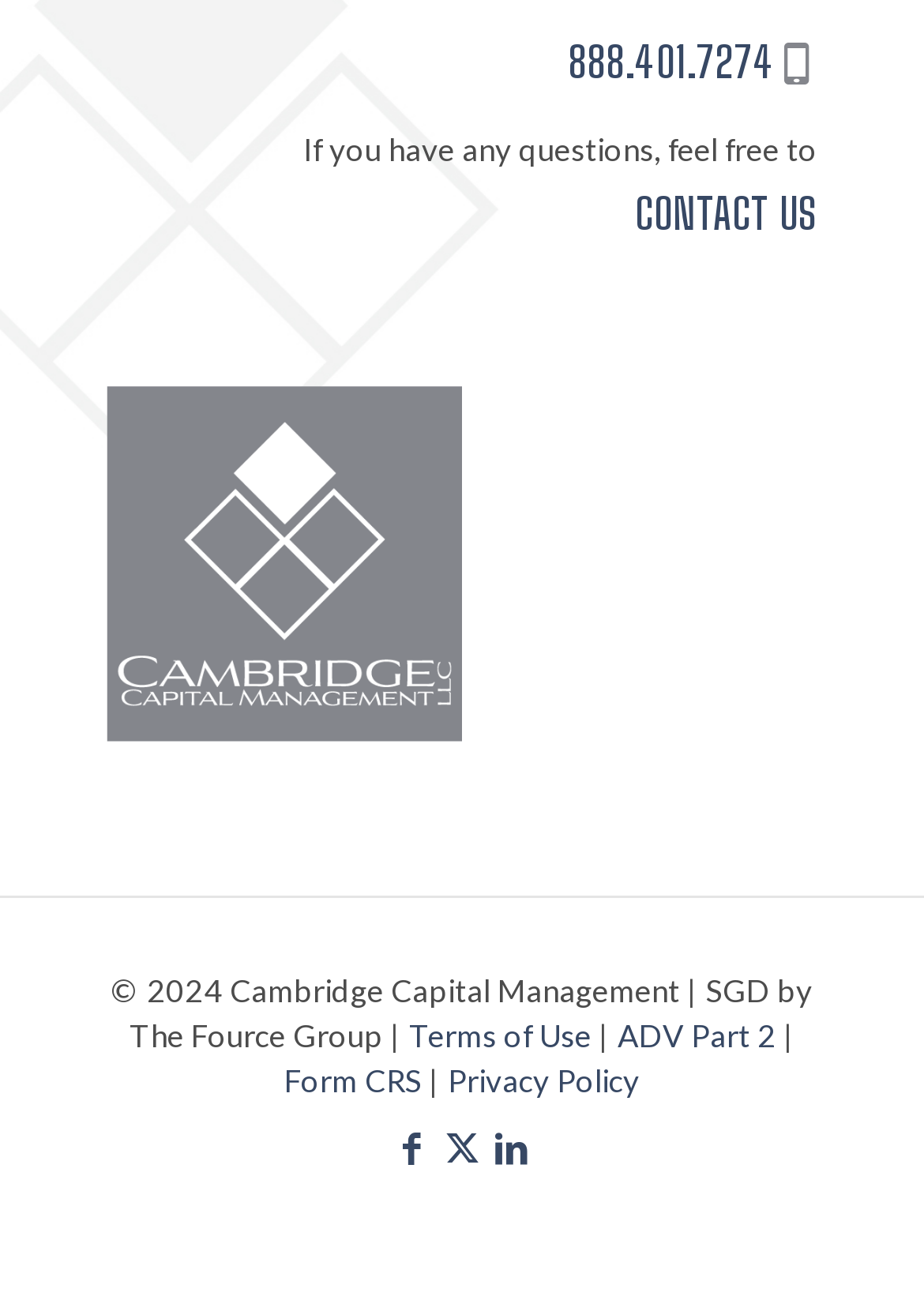Respond to the question with just a single word or phrase: 
What is the purpose of the 'CONTACT US' link?

To contact the company